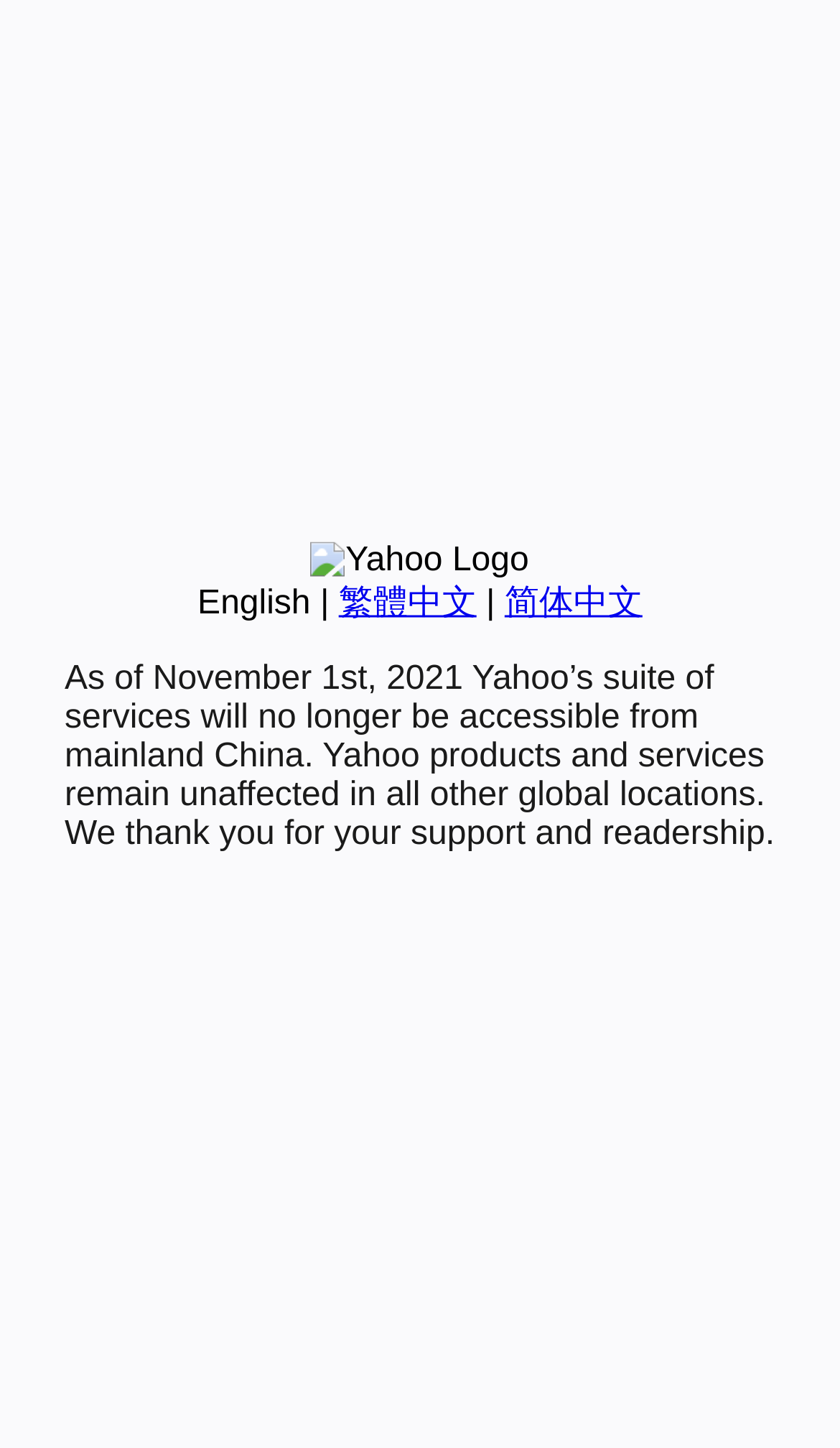Given the element description, predict the bounding box coordinates in the format (top-left x, top-left y, bottom-right x, bottom-right y), using floating point numbers between 0 and 1: 繁體中文

[0.403, 0.404, 0.567, 0.429]